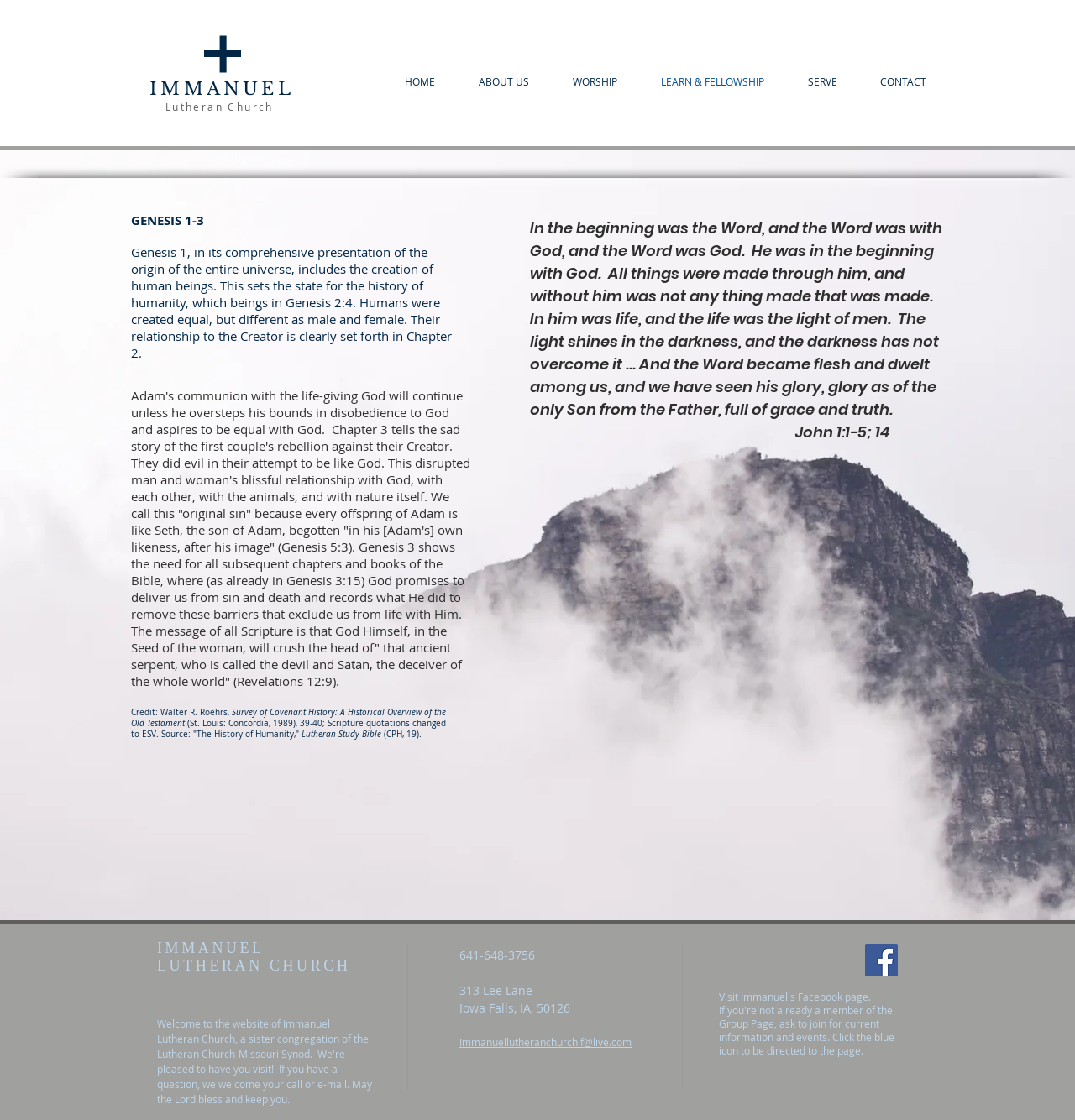Please specify the bounding box coordinates of the clickable section necessary to execute the following command: "Contact Immanuel Lutheran Church via email".

[0.427, 0.924, 0.588, 0.936]